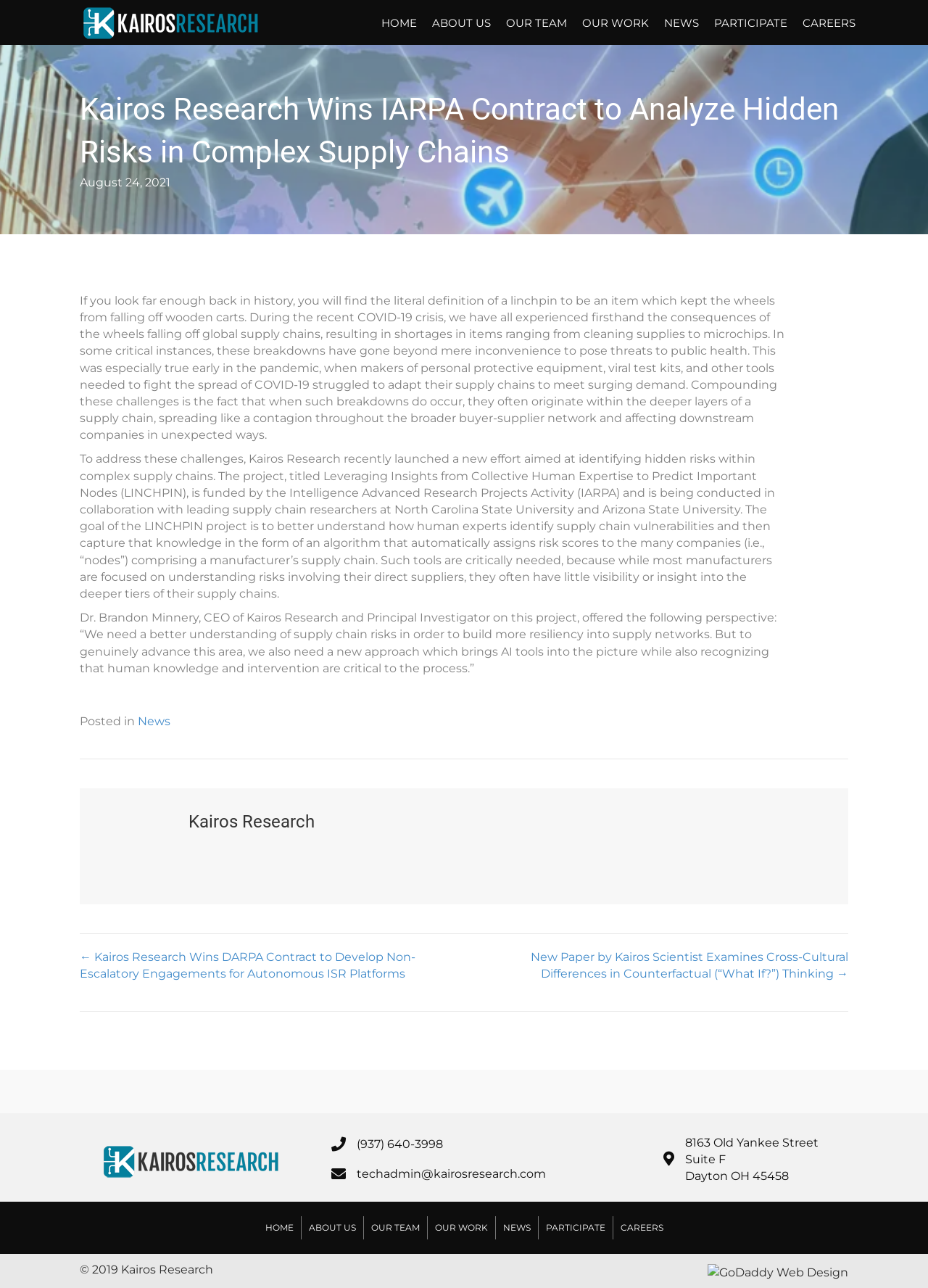With reference to the image, please provide a detailed answer to the following question: What is the location of Kairos Research?

I found the answer by looking at the bottom of the webpage, where the contact information is displayed. The address is listed as '8163 Old Yankee Street Suite F Dayton OH 45458'.